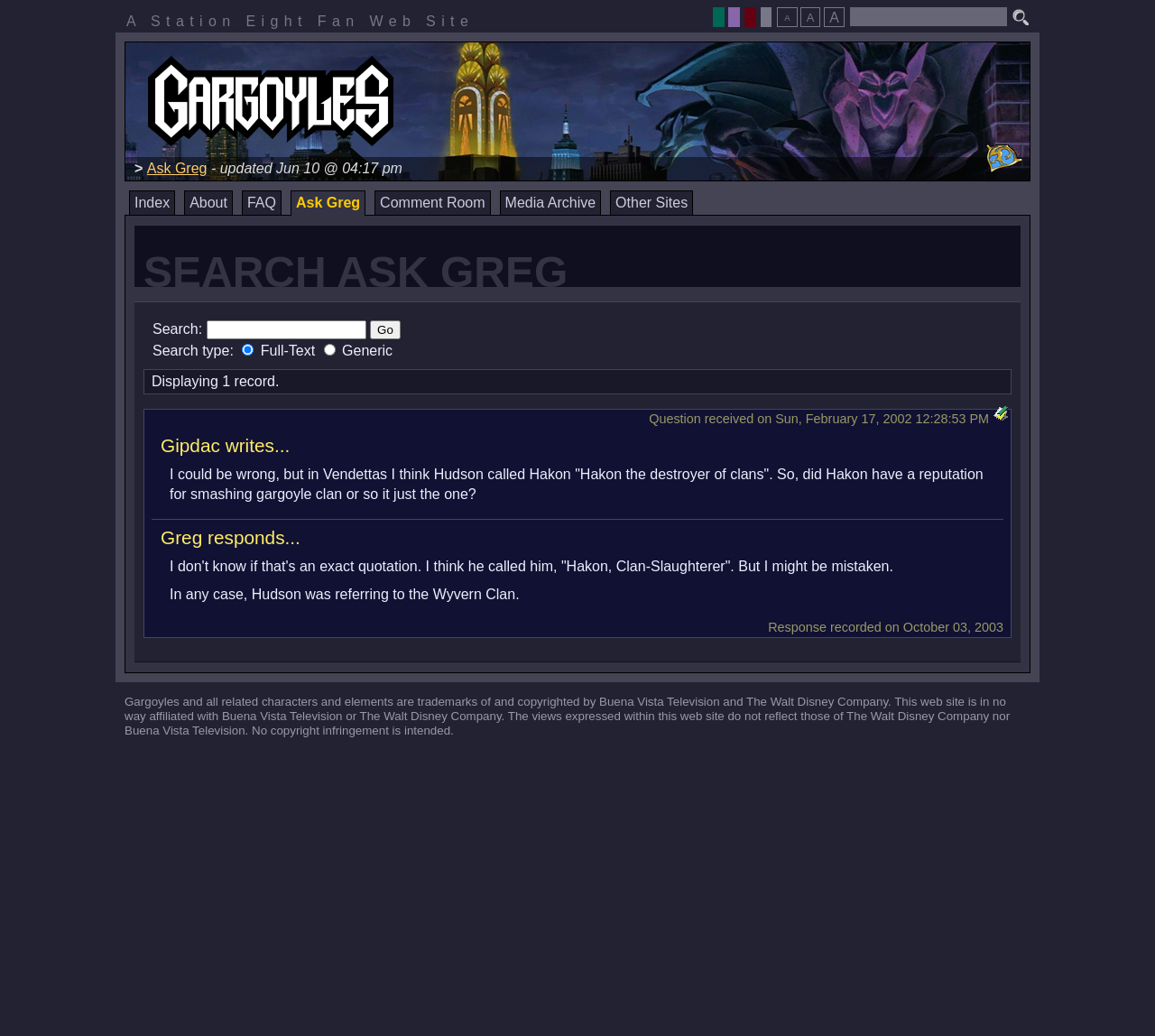Locate the bounding box coordinates of the element that should be clicked to execute the following instruction: "Go to Ask Greg".

[0.127, 0.155, 0.179, 0.17]